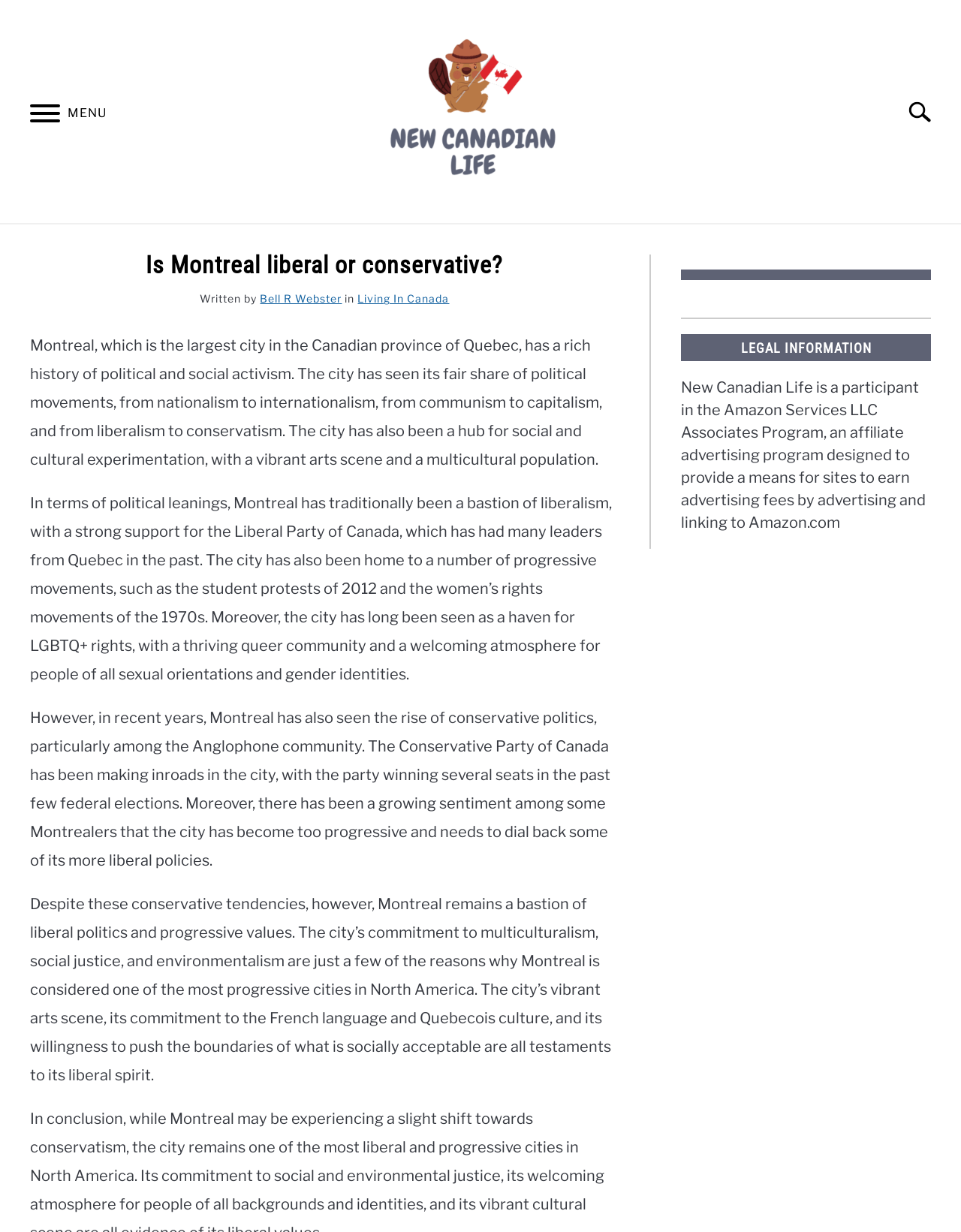Pinpoint the bounding box coordinates of the element you need to click to execute the following instruction: "Read about living in Canada". The bounding box should be represented by four float numbers between 0 and 1, in the format [left, top, right, bottom].

[0.372, 0.237, 0.468, 0.248]